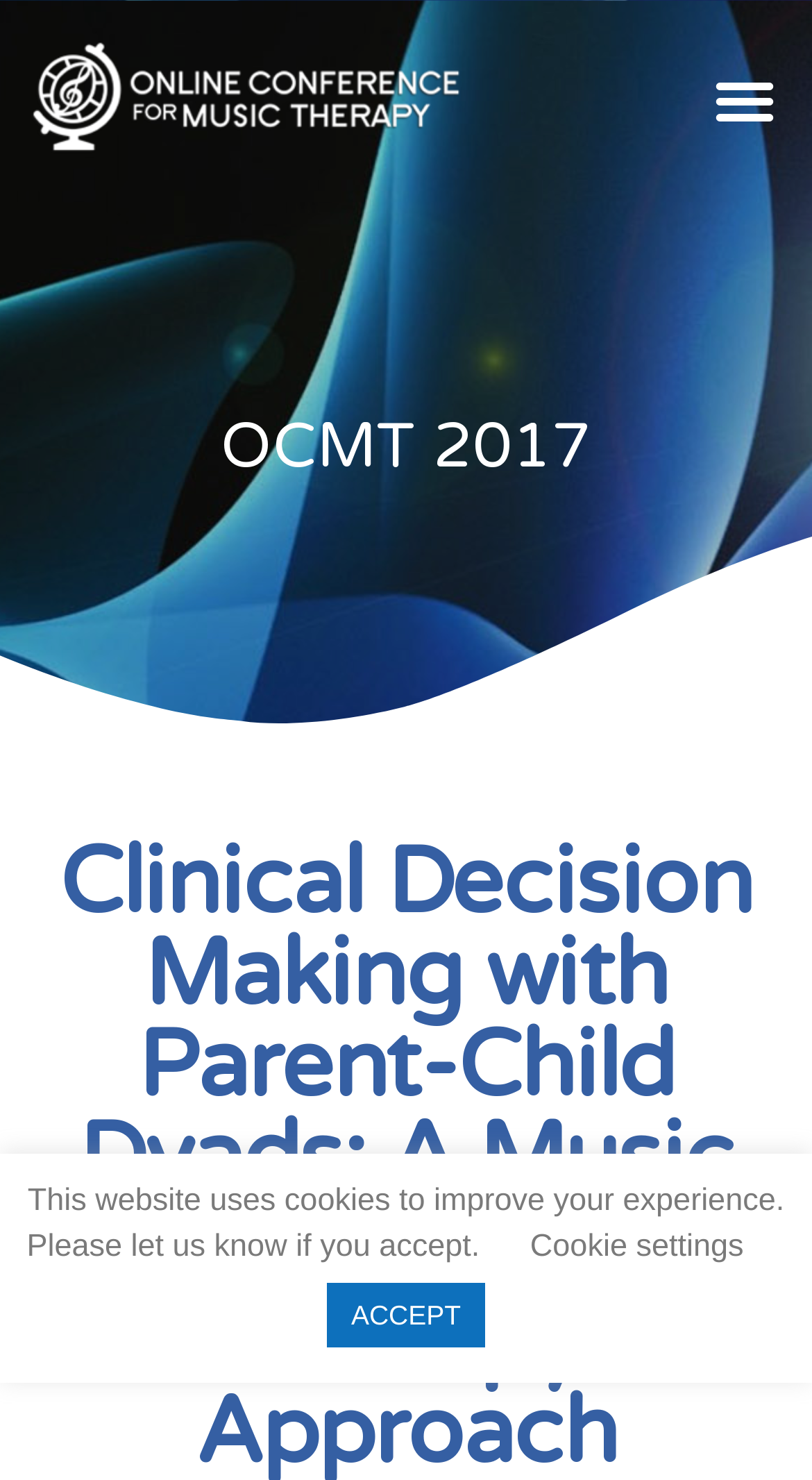Respond concisely with one word or phrase to the following query:
What is the text above the cookie settings?

This website uses cookies...